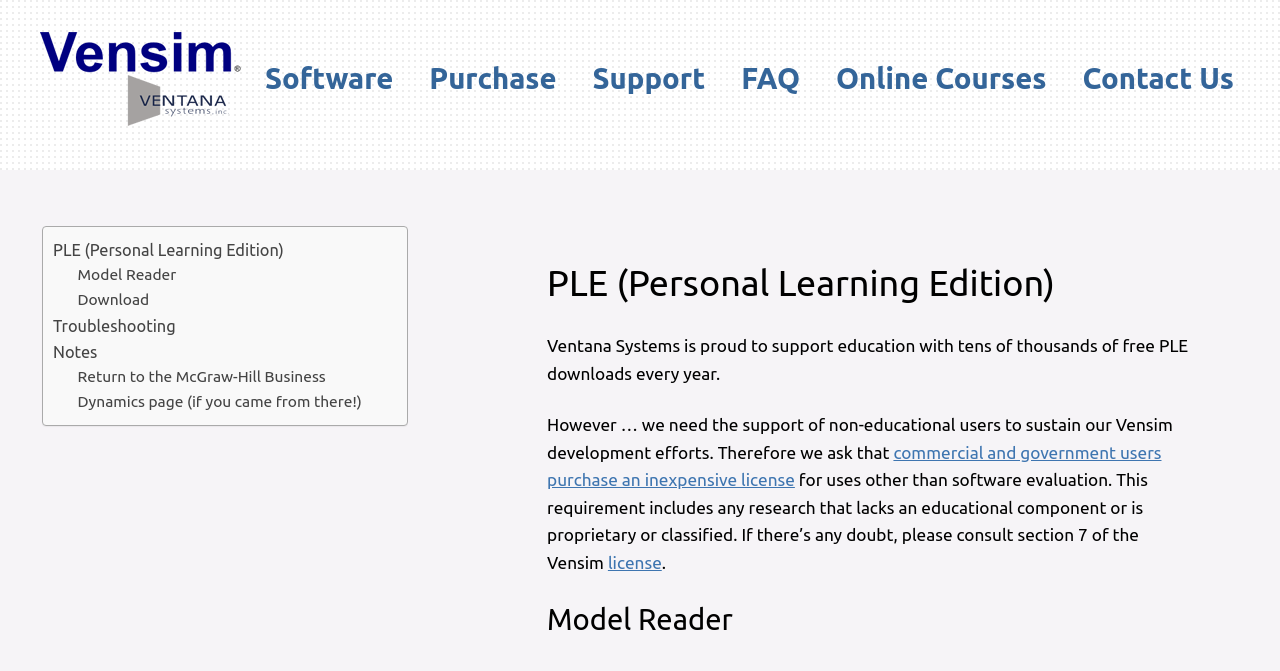Bounding box coordinates are to be given in the format (top-left x, top-left y, bottom-right x, bottom-right y). All values must be floating point numbers between 0 and 1. Provide the bounding box coordinate for the UI element described as: Contact Us

[0.841, 0.083, 0.969, 0.153]